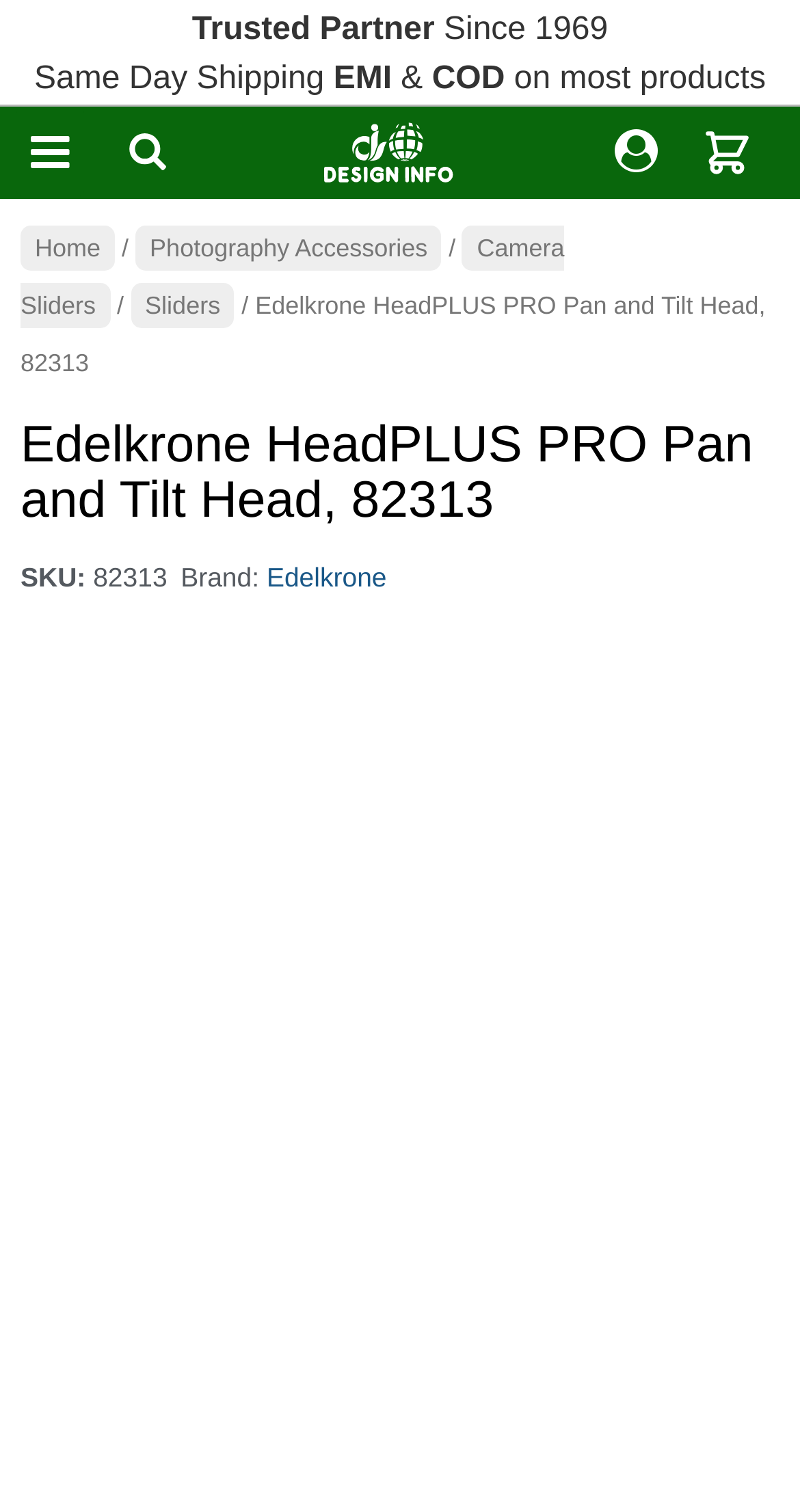Deliver a detailed narrative of the webpage's visual and textual elements.

The webpage is about the Edelkrone HeadPLUS PRO Pan and Tilt Head, a photography accessory. At the top left, there is a menu toggle button. Next to it, there is a site logo with an image. On the top right, there are three buttons: "Same Day Shipping", "EMI", and "COD", with a description "on most products". Below these buttons, there is a trusted partner badge with the text "Since 1969".

Below the top section, there is a breadcrumb navigation menu that shows the path "Home / Photography Accessories / Camera Sliders / Sliders / Edelkrone HeadPLUS PRO Pan and Tilt Head, 82313". 

The main content of the page is headed by a title "Edelkrone HeadPLUS PRO Pan and Tilt Head, 82313". Below the title, there are two sections: one with the text "SKU:" and another with the text "Brand:" followed by a link to "Edelkrone". 

There are three images on the page, one on the top left, one next to the site logo, and one on the top right.